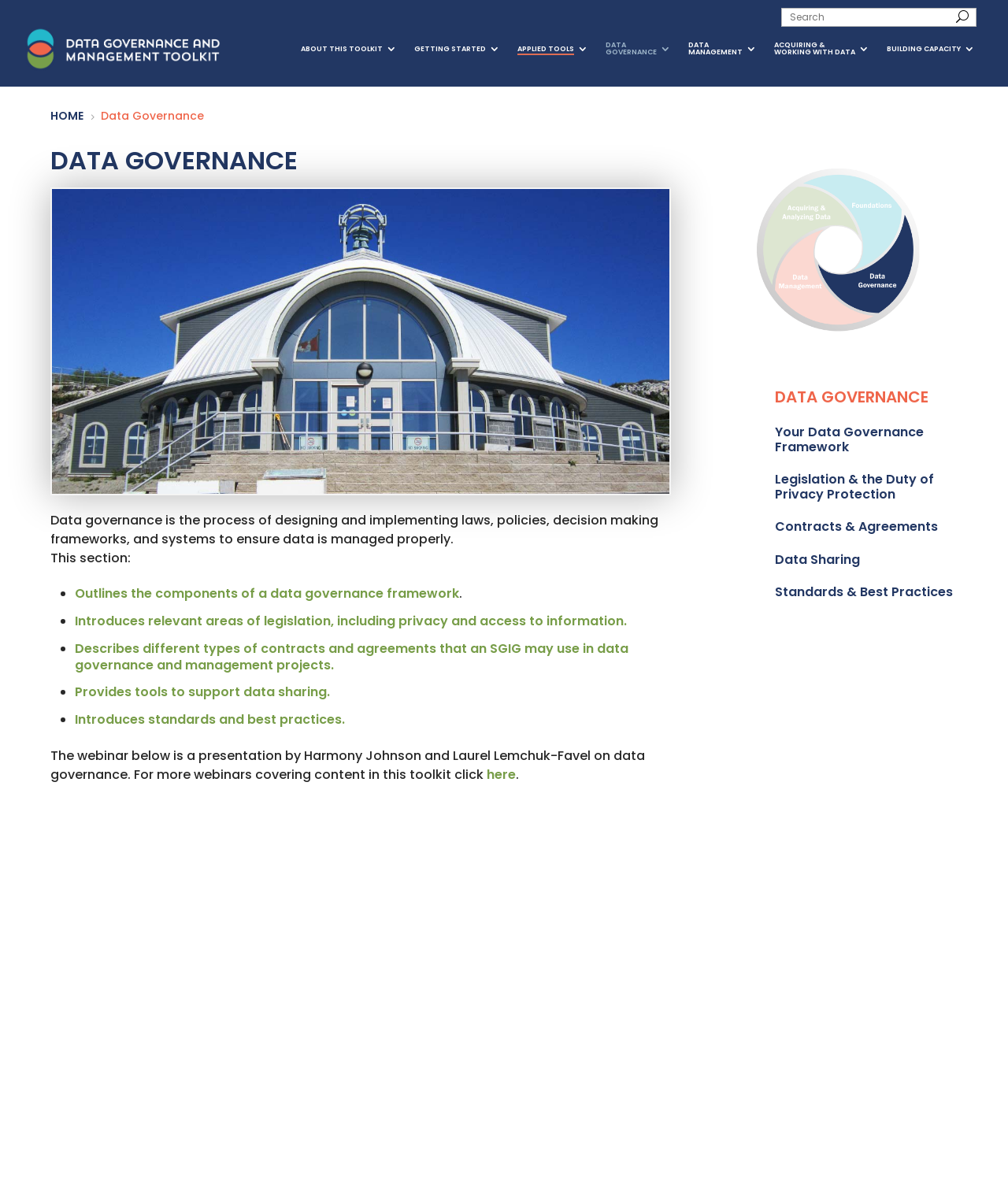How many links are there in the 'ABOUT THIS TOOLKIT' section?
Respond to the question with a single word or phrase according to the image.

1